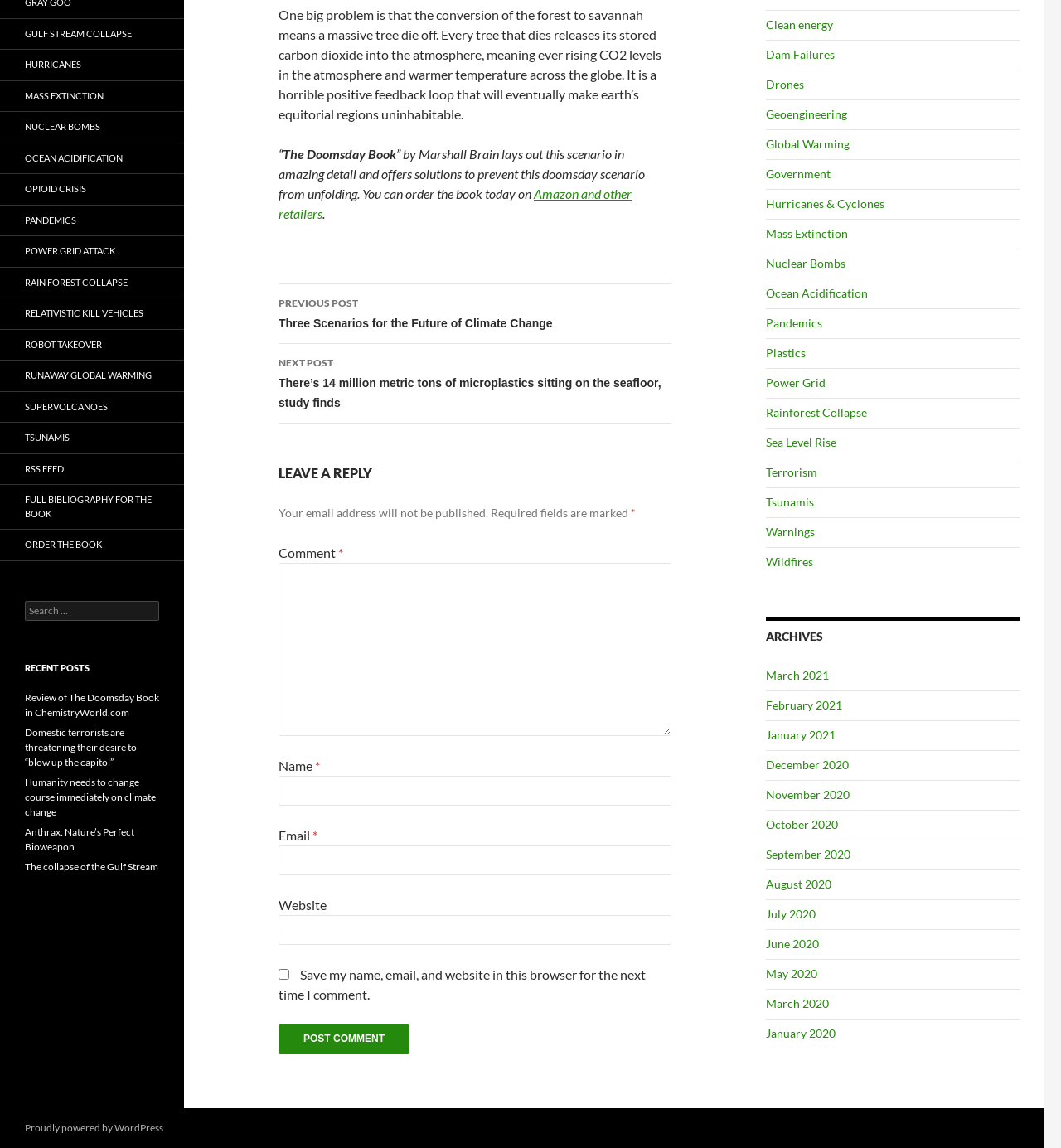Provide the bounding box coordinates of the HTML element described as: "parent_node: Name * name="author"". The bounding box coordinates should be four float numbers between 0 and 1, i.e., [left, top, right, bottom].

[0.262, 0.676, 0.633, 0.702]